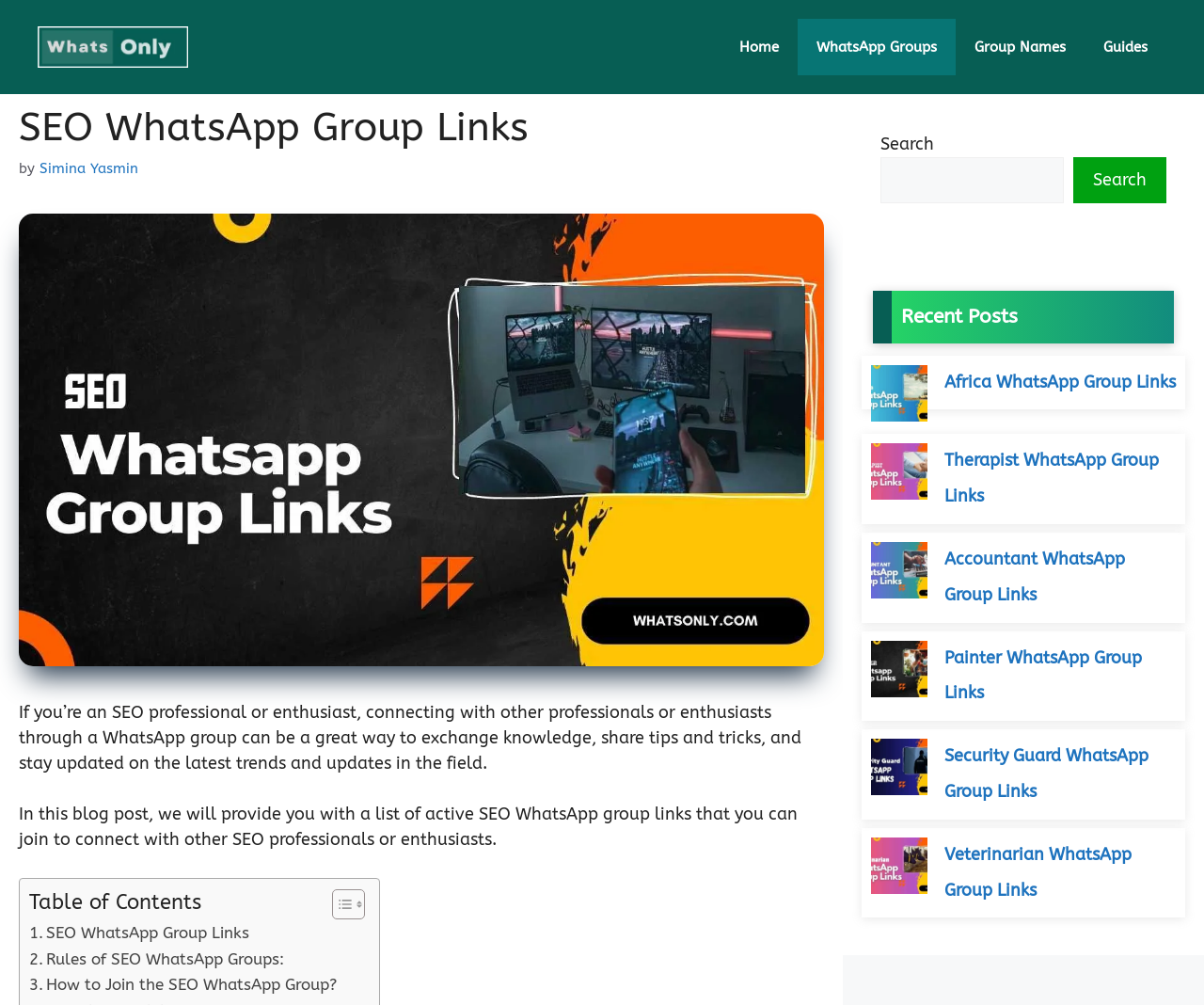Pinpoint the bounding box coordinates of the clickable element to carry out the following instruction: "Explore the 'Recent Posts' section."

[0.725, 0.289, 0.975, 0.341]